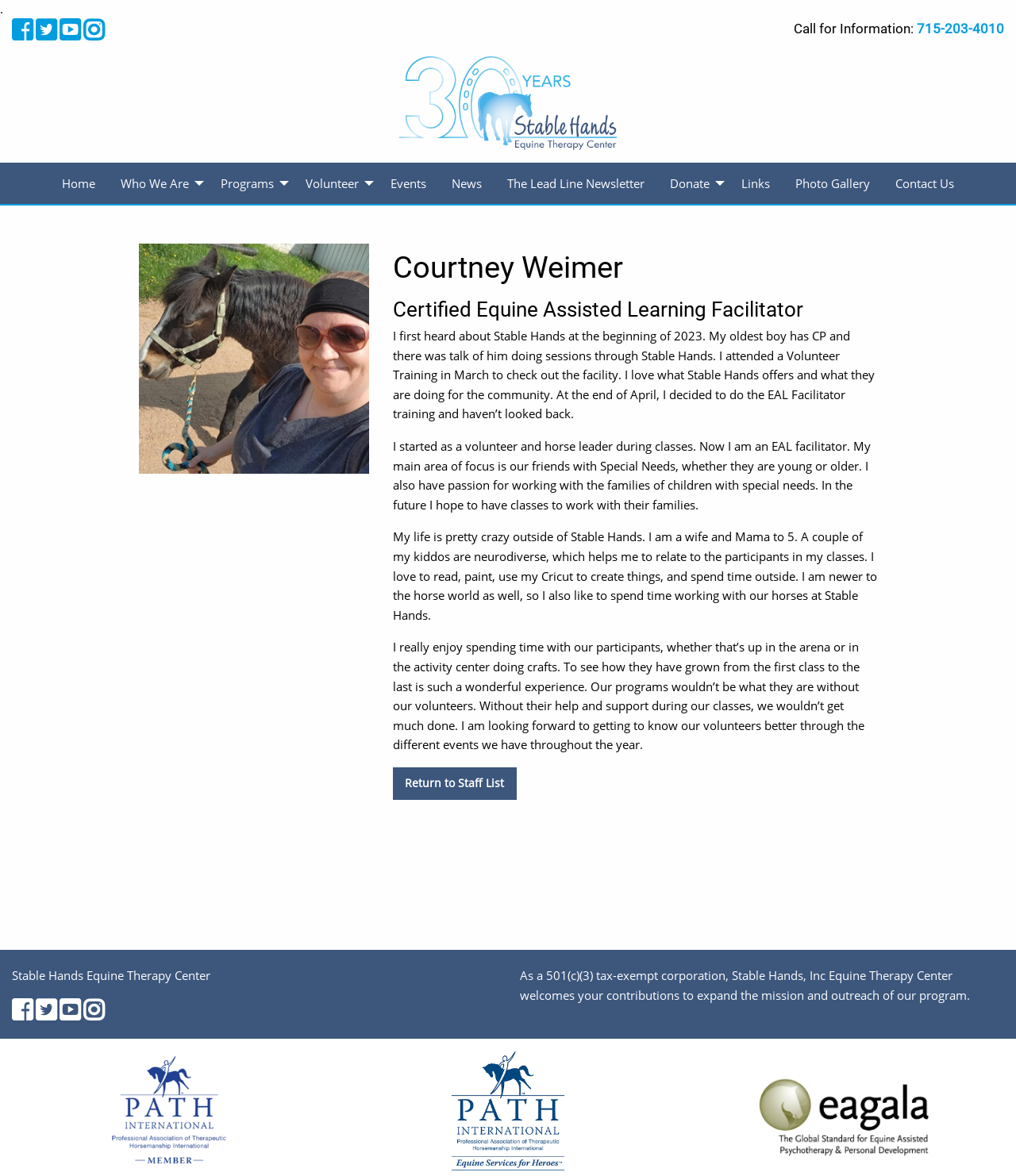Look at the image and answer the question in detail:
What is Courtney Weimer's role?

Courtney Weimer's role can be found in the heading 'Certified Equine Assisted Learning Facilitator' which is located below her name on the webpage.